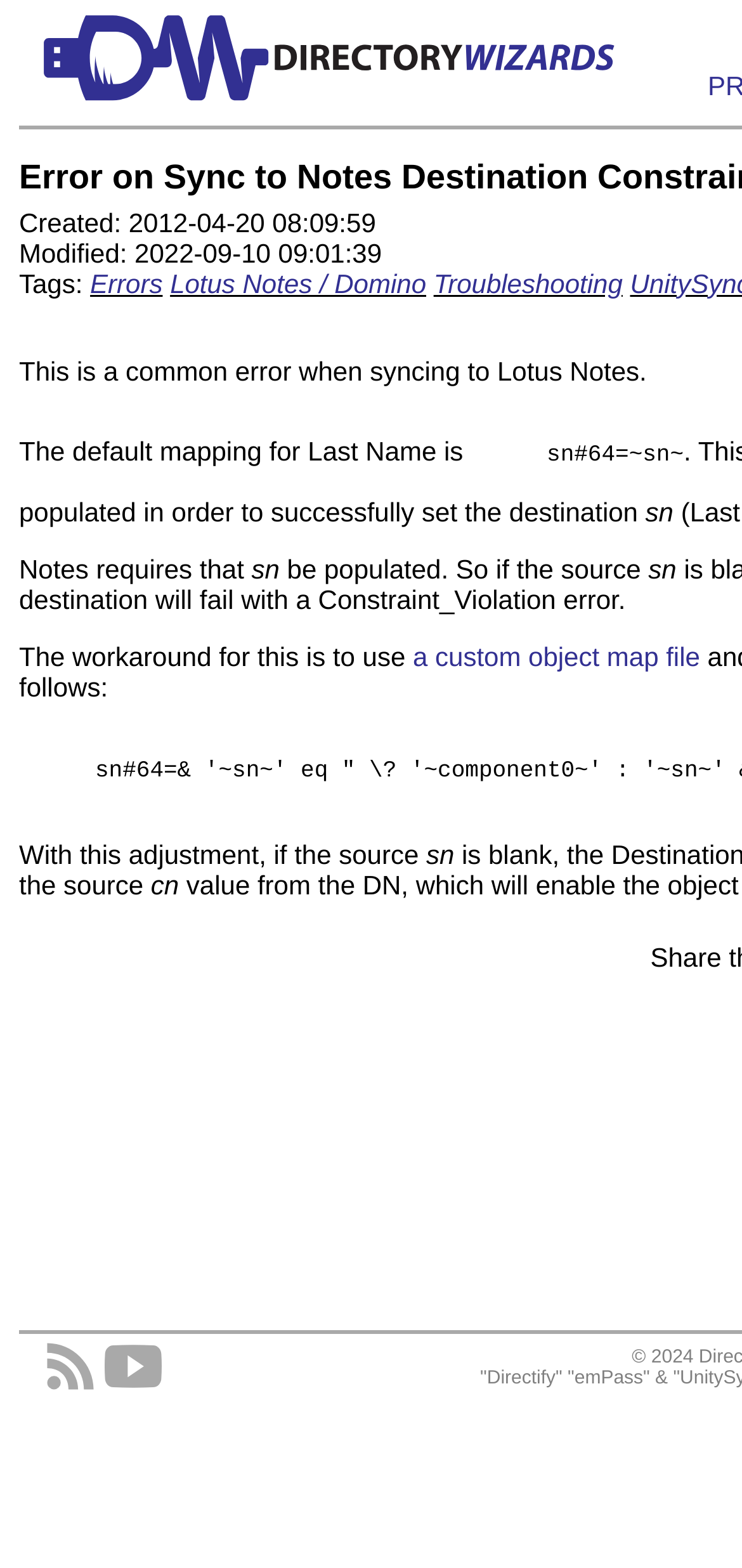Utilize the details in the image to give a detailed response to the question: What is the relation between 'cn' and the source?

The webpage mentions 'cn' as an alternative to the source 'sn', which is required to be populated for syncing to Lotus Notes.